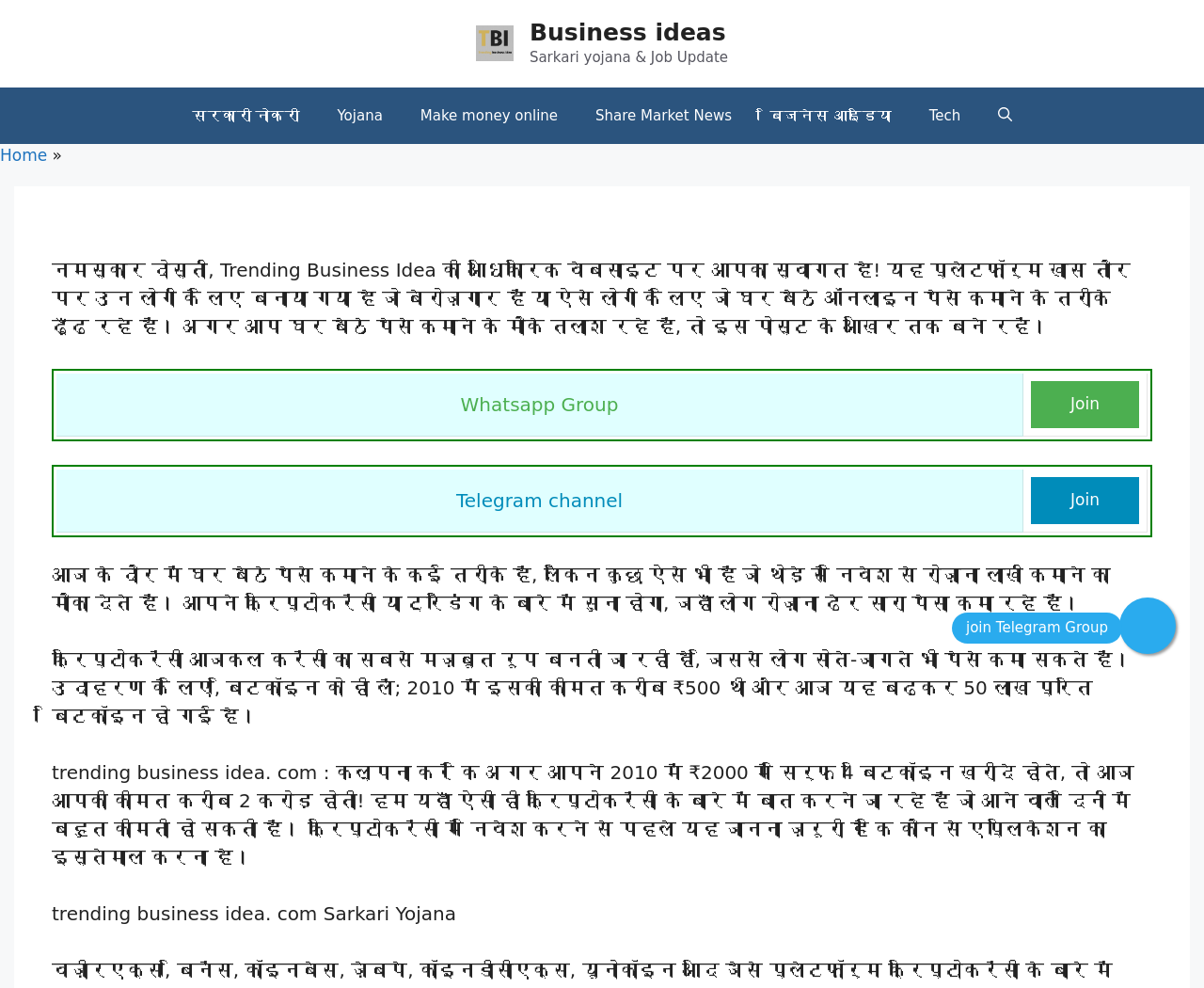What is the call-to-action on the Whatsapp Group and Telegram channel sections?
Observe the image and answer the question with a one-word or short phrase response.

Join